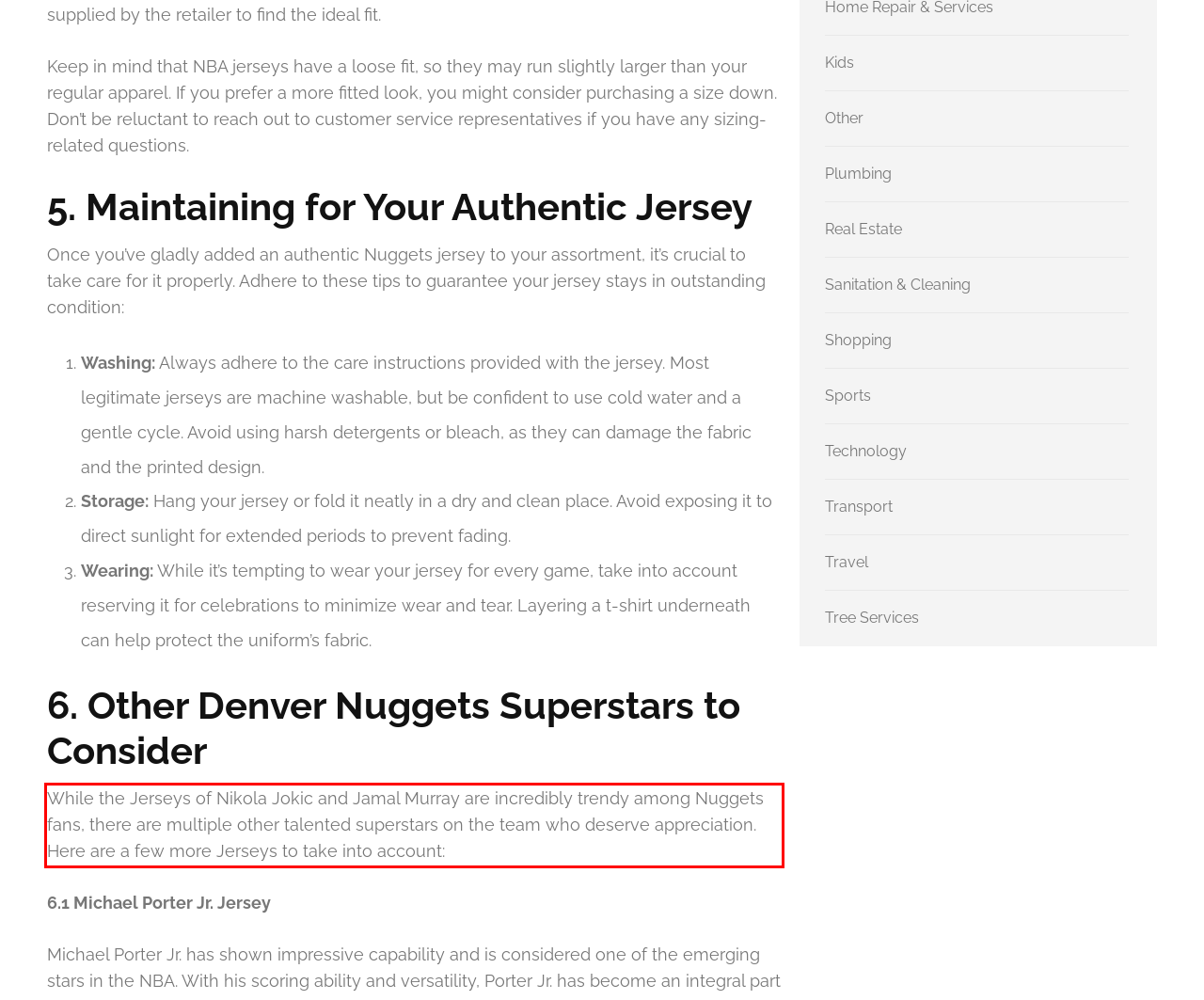You are provided with a screenshot of a webpage featuring a red rectangle bounding box. Extract the text content within this red bounding box using OCR.

While the Jerseys of Nikola Jokic and Jamal Murray are incredibly trendy among Nuggets fans, there are multiple other talented superstars on the team who deserve appreciation. Here are a few more Jerseys to take into account: